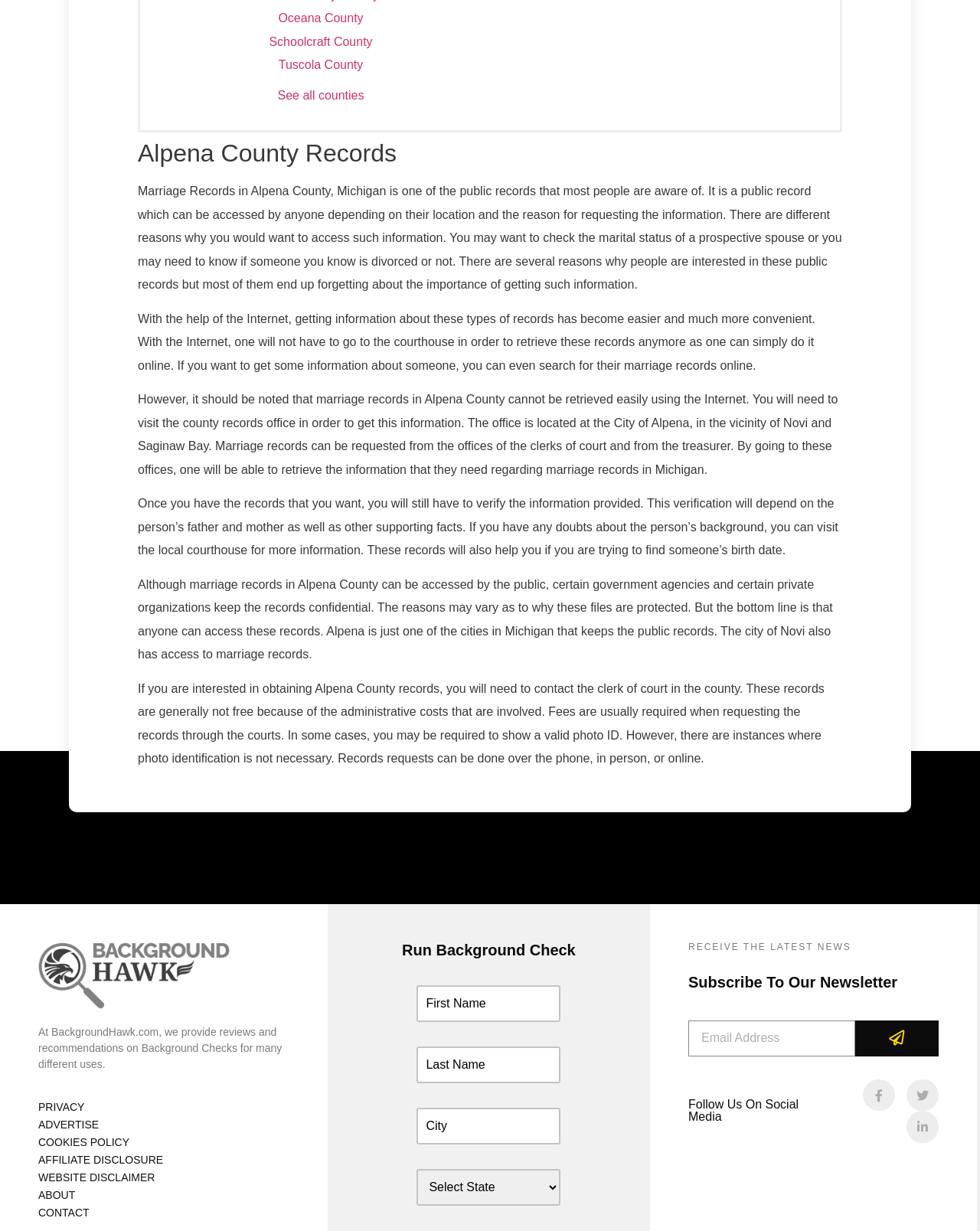How many social media platforms are linked on the webpage?
Please use the image to deliver a detailed and complete answer.

The webpage has links to three social media platforms: Facebook, Twitter, and LinkedIn. These links are located at the bottom of the webpage, under the 'Follow Us On Social Media' heading.